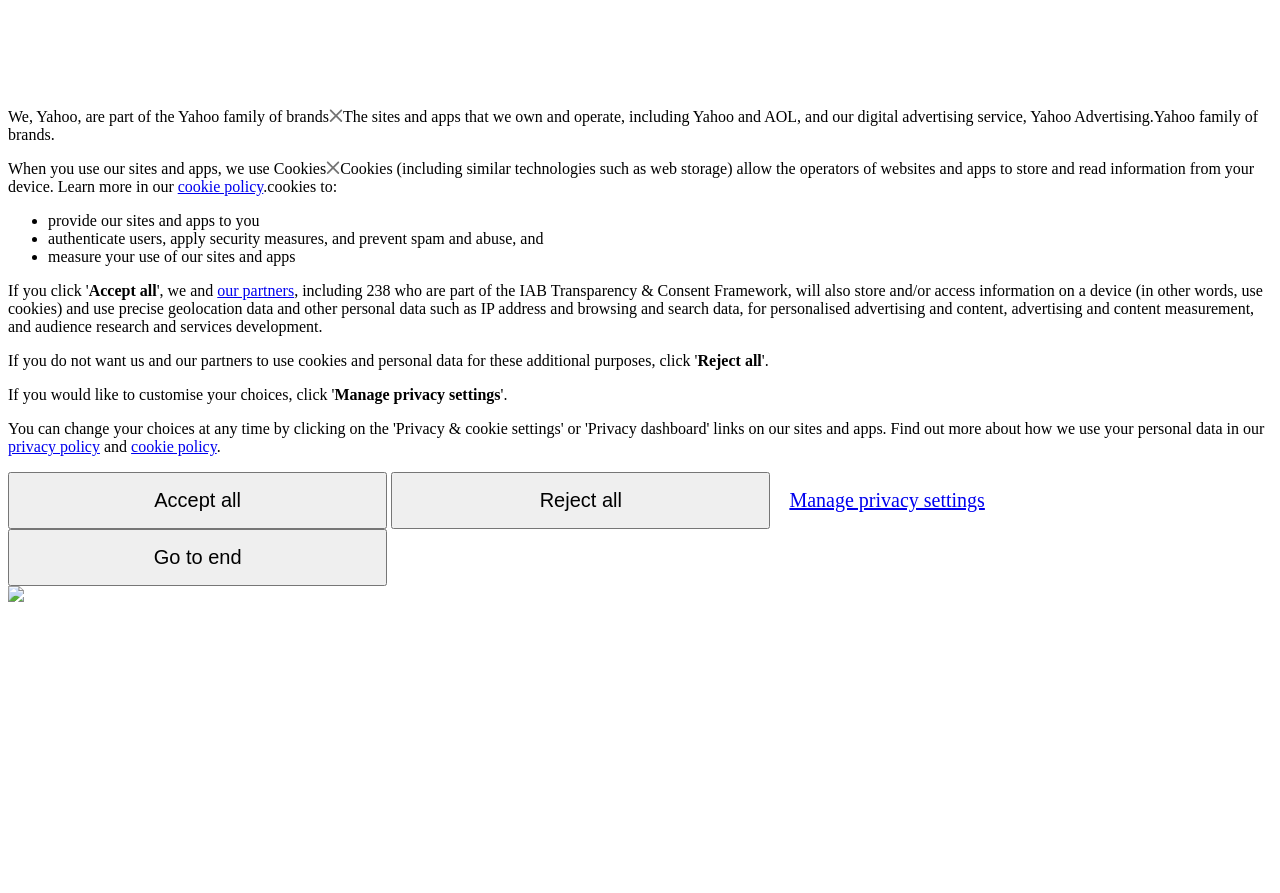Please find the bounding box coordinates of the element's region to be clicked to carry out this instruction: "Click the 'Manage privacy settings' button".

[0.261, 0.432, 0.391, 0.451]